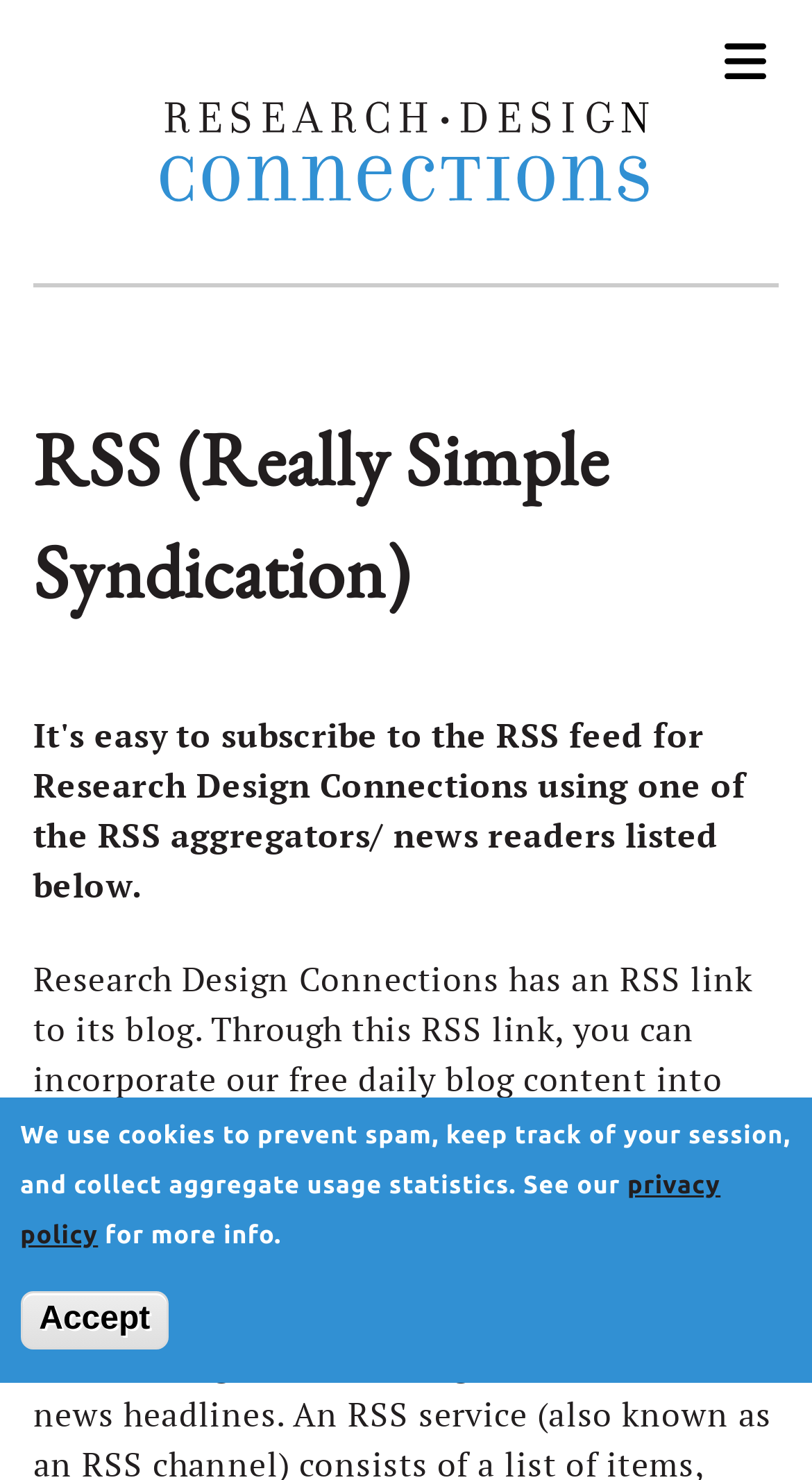Provide a brief response to the question below using a single word or phrase: 
What is the purpose of the 'Accept' button?

Accept cookies